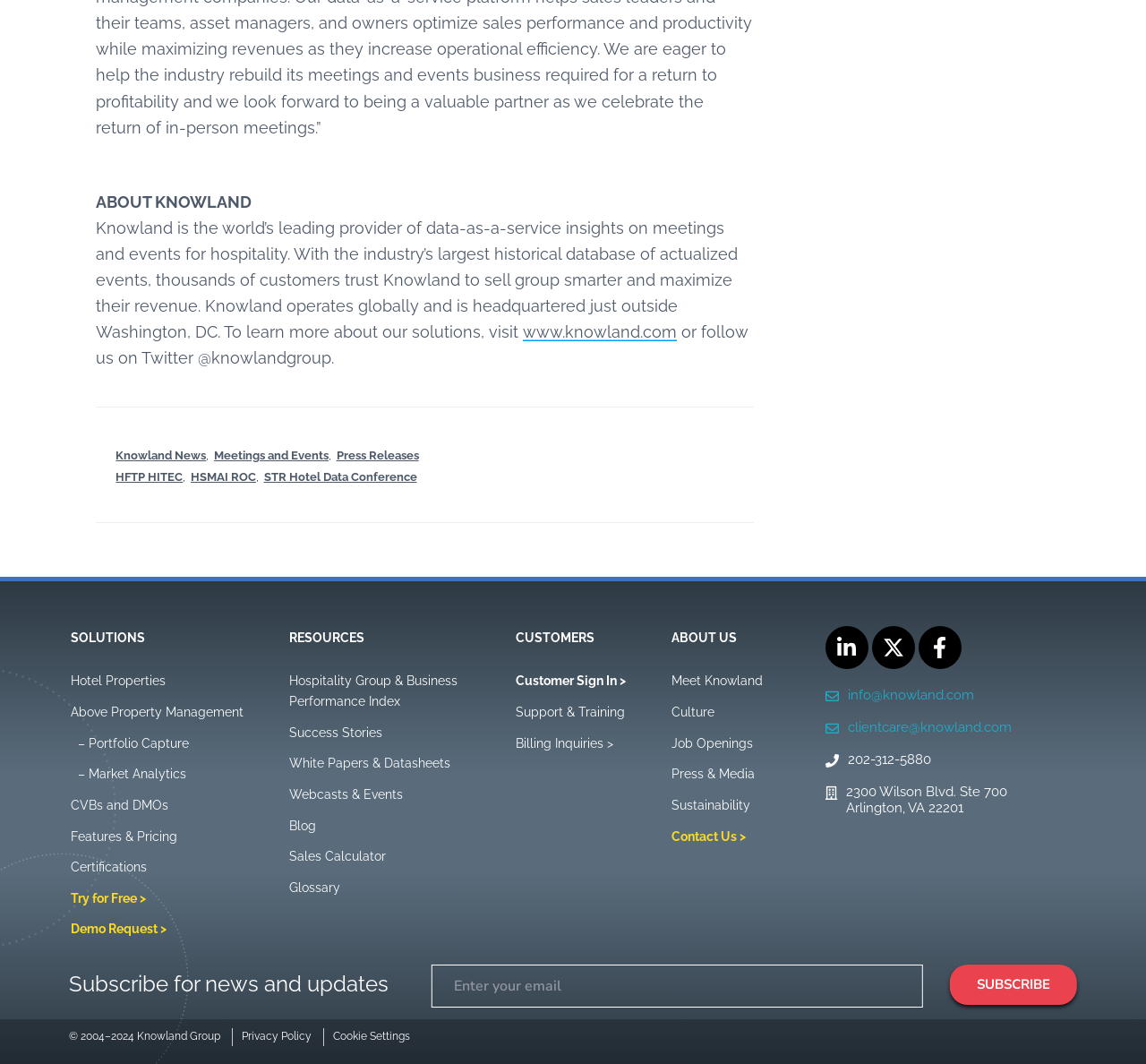Based on the description "marietta", find the bounding box of the specified UI element.

None